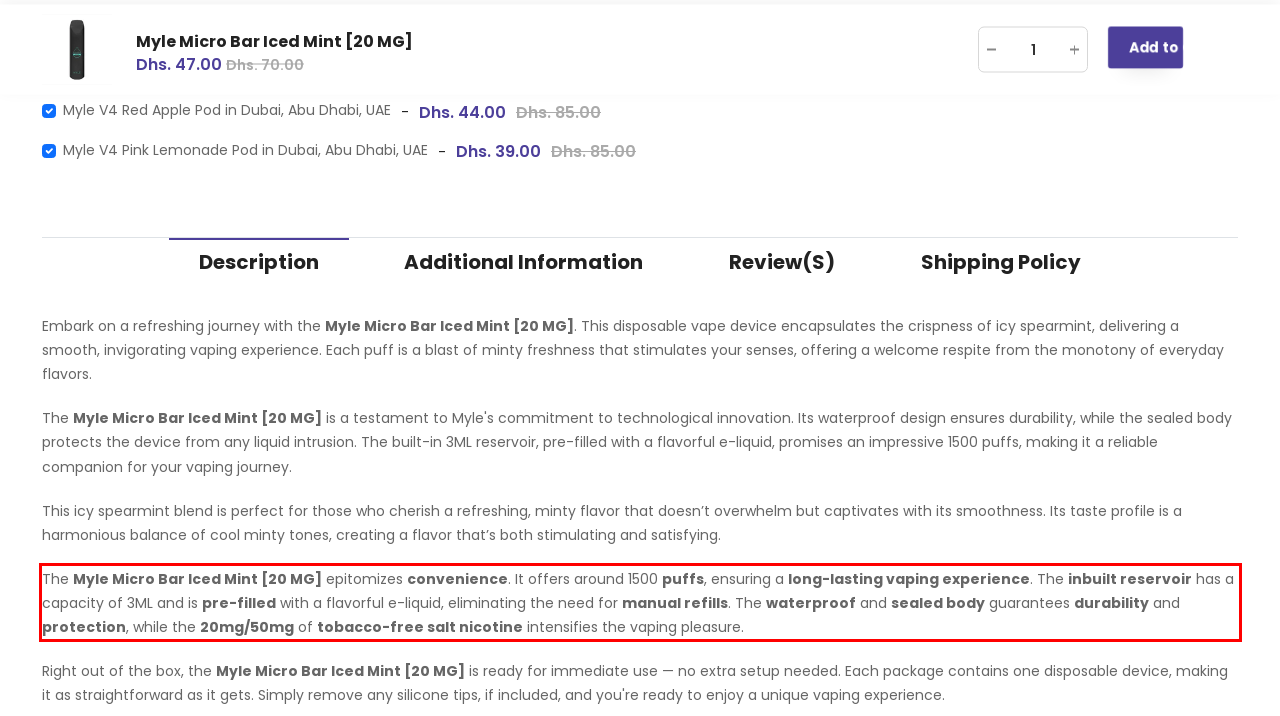Please look at the screenshot provided and find the red bounding box. Extract the text content contained within this bounding box.

The Myle Micro Bar Iced Mint [20 MG] epitomizes convenience. It offers around 1500 puffs, ensuring a long-lasting vaping experience. The inbuilt reservoir has a capacity of 3ML and is pre-filled with a flavorful e-liquid, eliminating the need for manual refills. The waterproof and sealed body guarantees durability and protection, while the 20mg/50mg of tobacco-free salt nicotine intensifies the vaping pleasure.